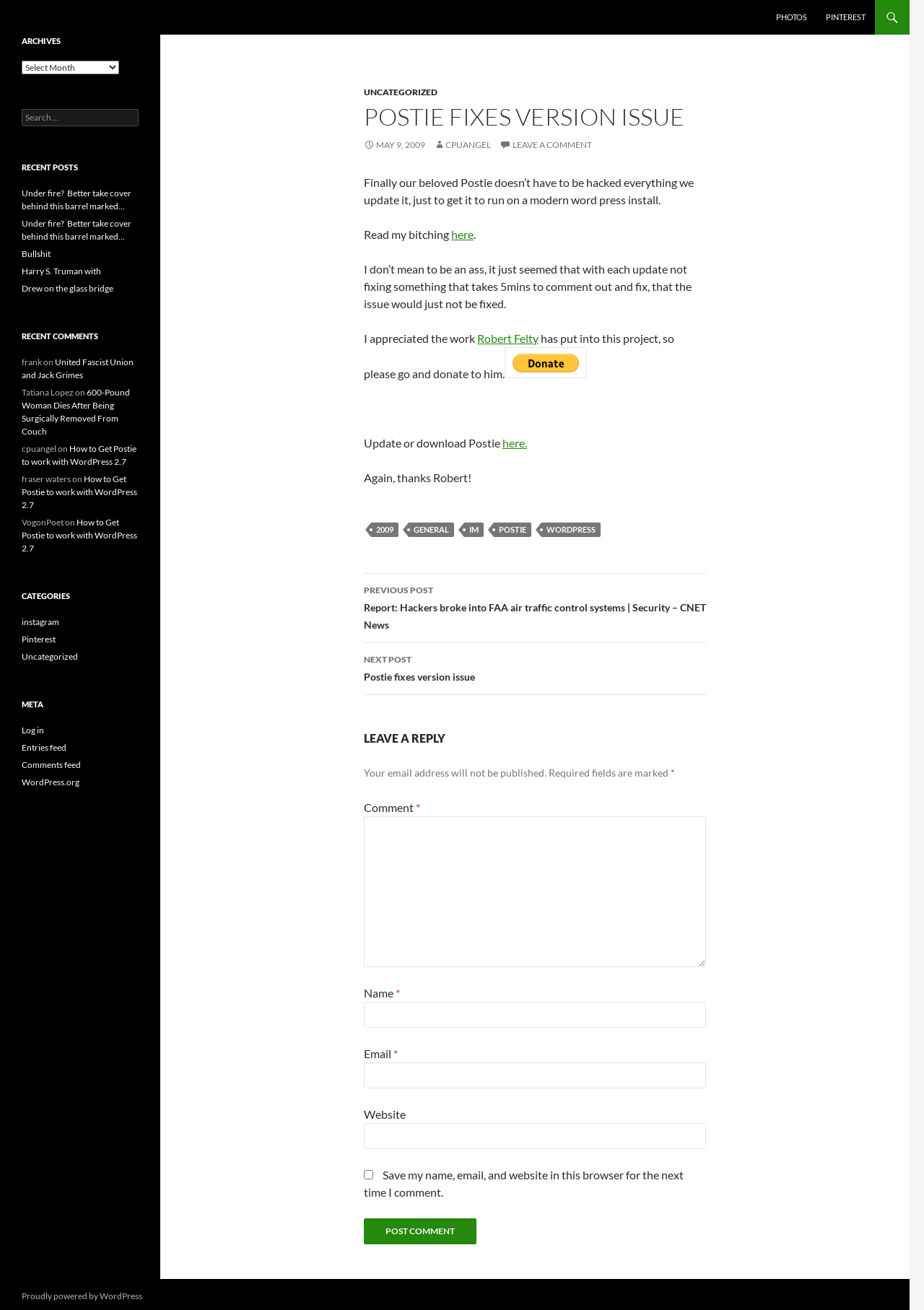How many categories are listed on the webpage?
Provide a short answer using one word or a brief phrase based on the image.

Not specified